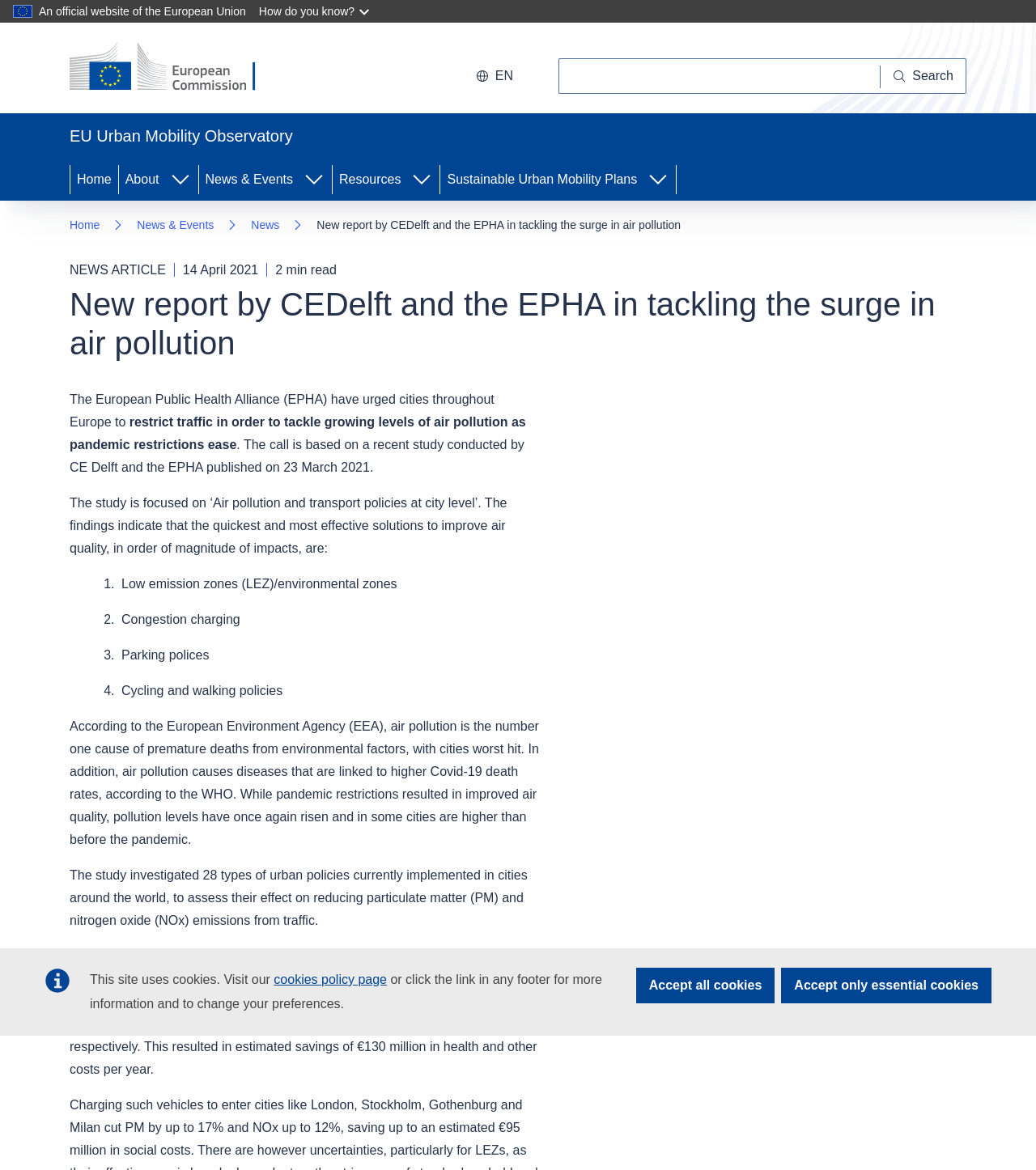Find the bounding box coordinates for the area that must be clicked to perform this action: "Search for something".

[0.539, 0.05, 0.933, 0.08]